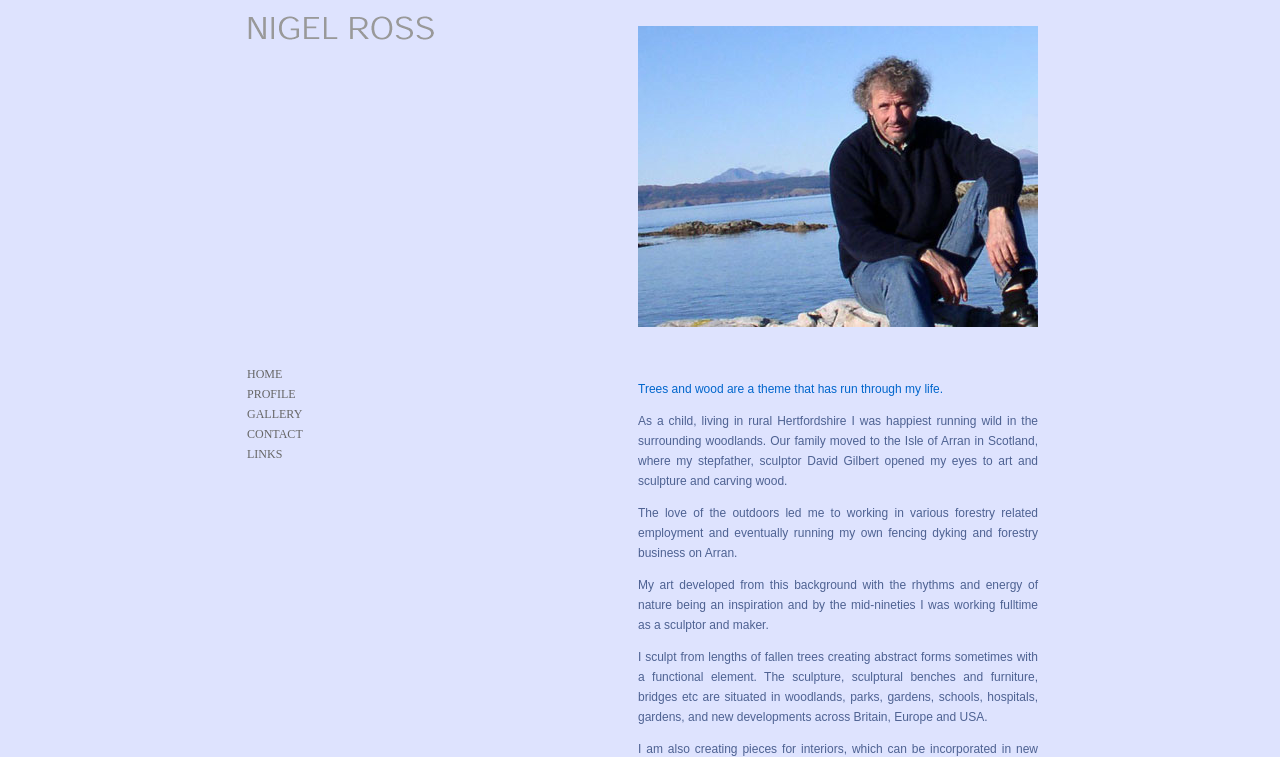Provide the bounding box coordinates for the UI element that is described by this text: "CONTACT". The coordinates should be in the form of four float numbers between 0 and 1: [left, top, right, bottom].

[0.193, 0.564, 0.236, 0.583]